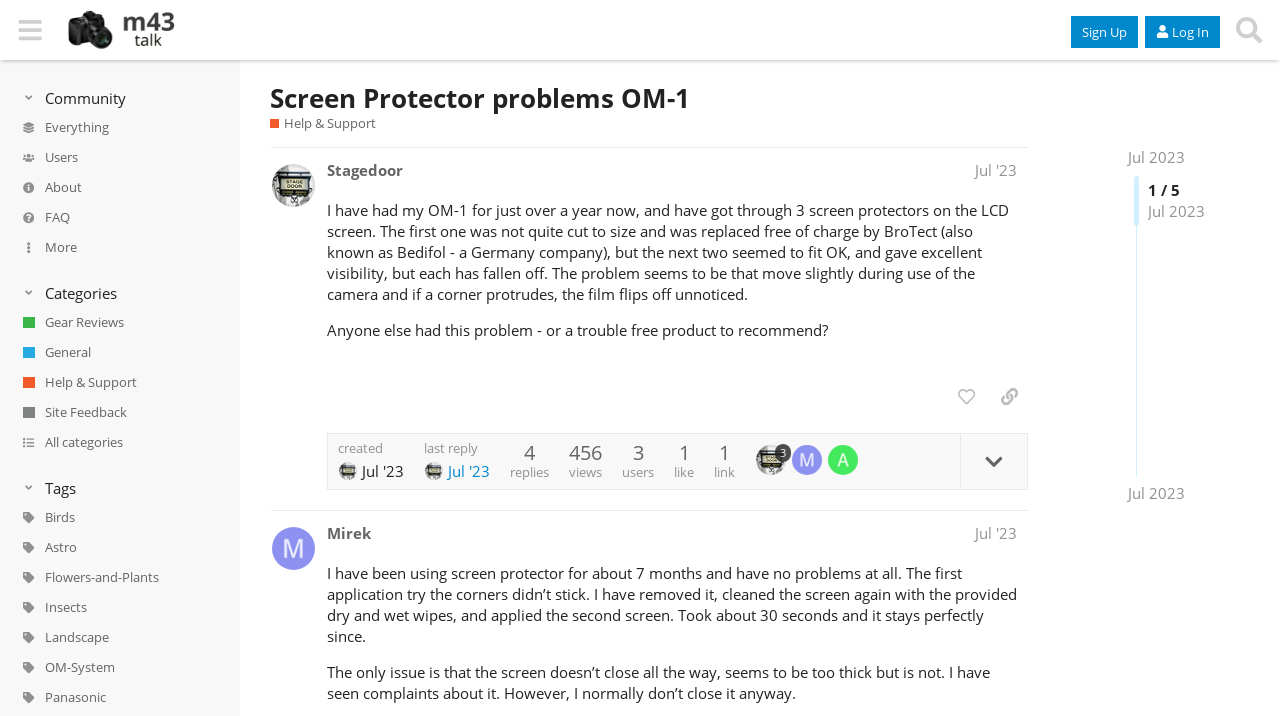Please identify the bounding box coordinates of the clickable element to fulfill the following instruction: "Click on the 'Screen Protector problems OM-1' link". The coordinates should be four float numbers between 0 and 1, i.e., [left, top, right, bottom].

[0.211, 0.111, 0.539, 0.161]